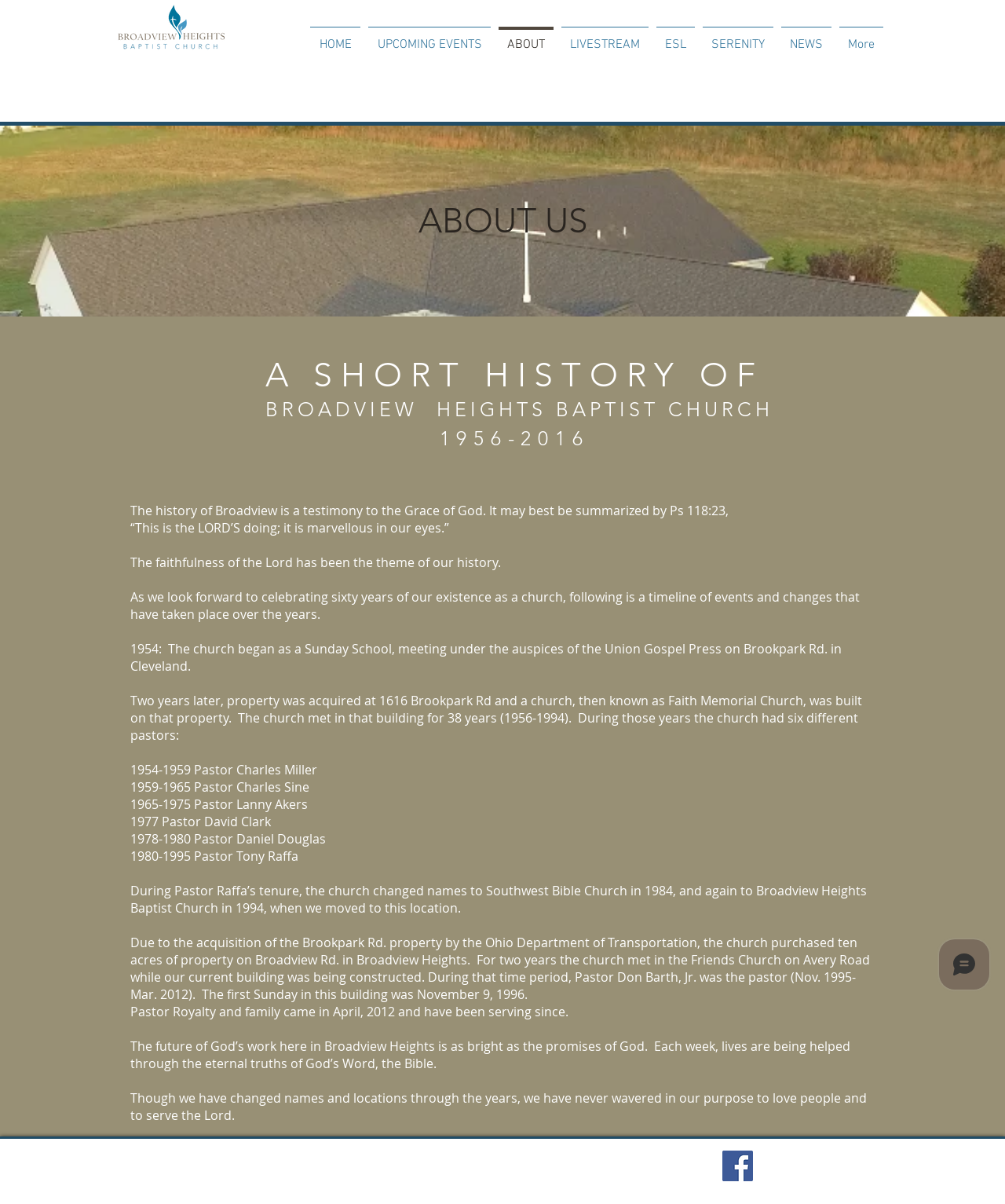From the element description: "LIVESTREAM", extract the bounding box coordinates of the UI element. The coordinates should be expressed as four float numbers between 0 and 1, in the order [left, top, right, bottom].

[0.555, 0.022, 0.649, 0.041]